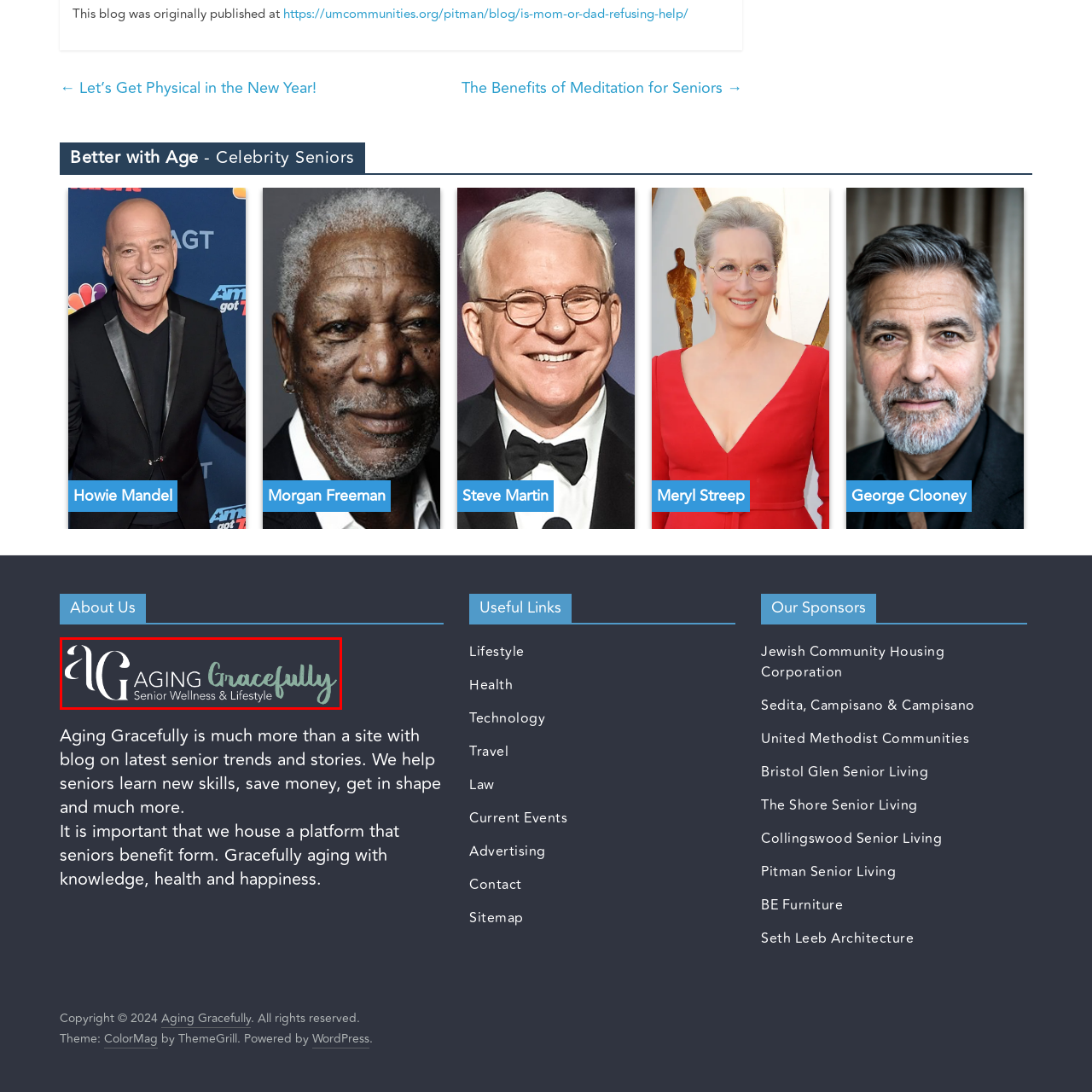Craft a comprehensive description of the image located inside the red boundary.

The image features the logo of "Aging Gracefully," a platform dedicated to senior wellness and lifestyle. The logo is styled with the words "AGING" prominently displayed in a bold, modern font, while "Gracefully" is rendered in a more flowing, cursive typography, symbolizing elegance and ease. Beneath the name, the tagline "Senior Wellness & Lifestyle" emphasizes the website's commitment to providing resources and insights for seniors. The overall color scheme features a dark background that enhances the readability of the logo, presenting a sophisticated and welcoming brand identity aimed at supporting older adults in living fulfilling lives.